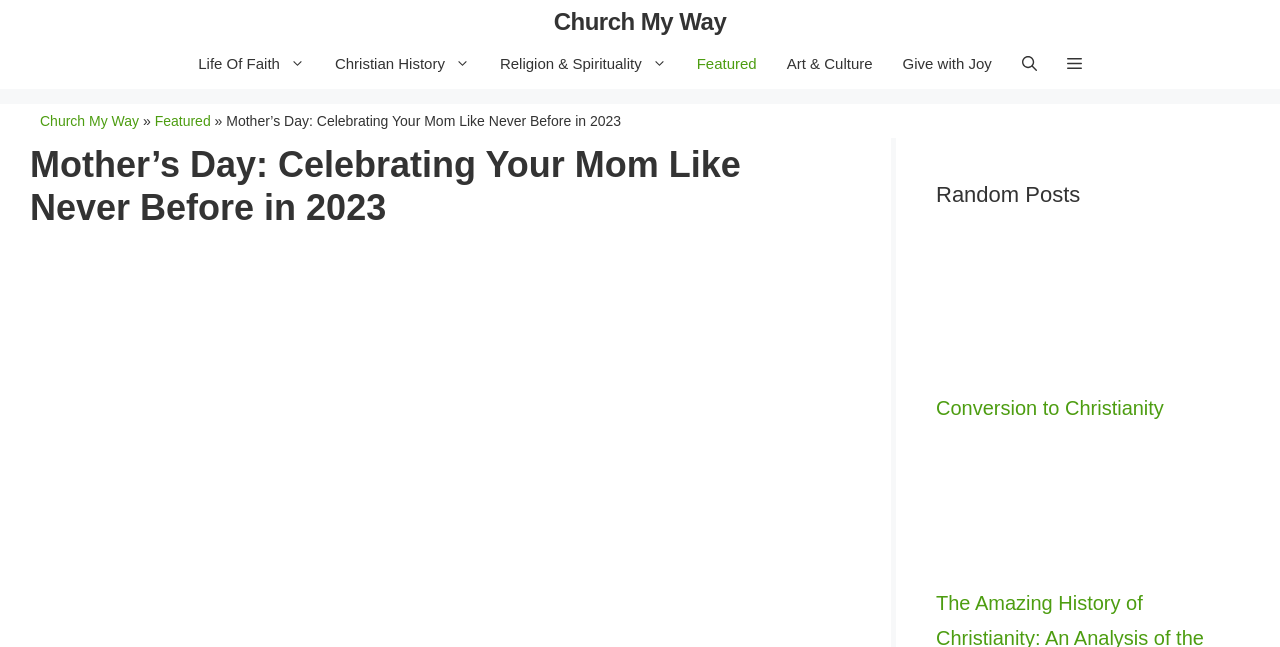Specify the bounding box coordinates of the region I need to click to perform the following instruction: "open Off-Canvas Panel". The coordinates must be four float numbers in the range of 0 to 1, i.e., [left, top, right, bottom].

[0.822, 0.06, 0.857, 0.138]